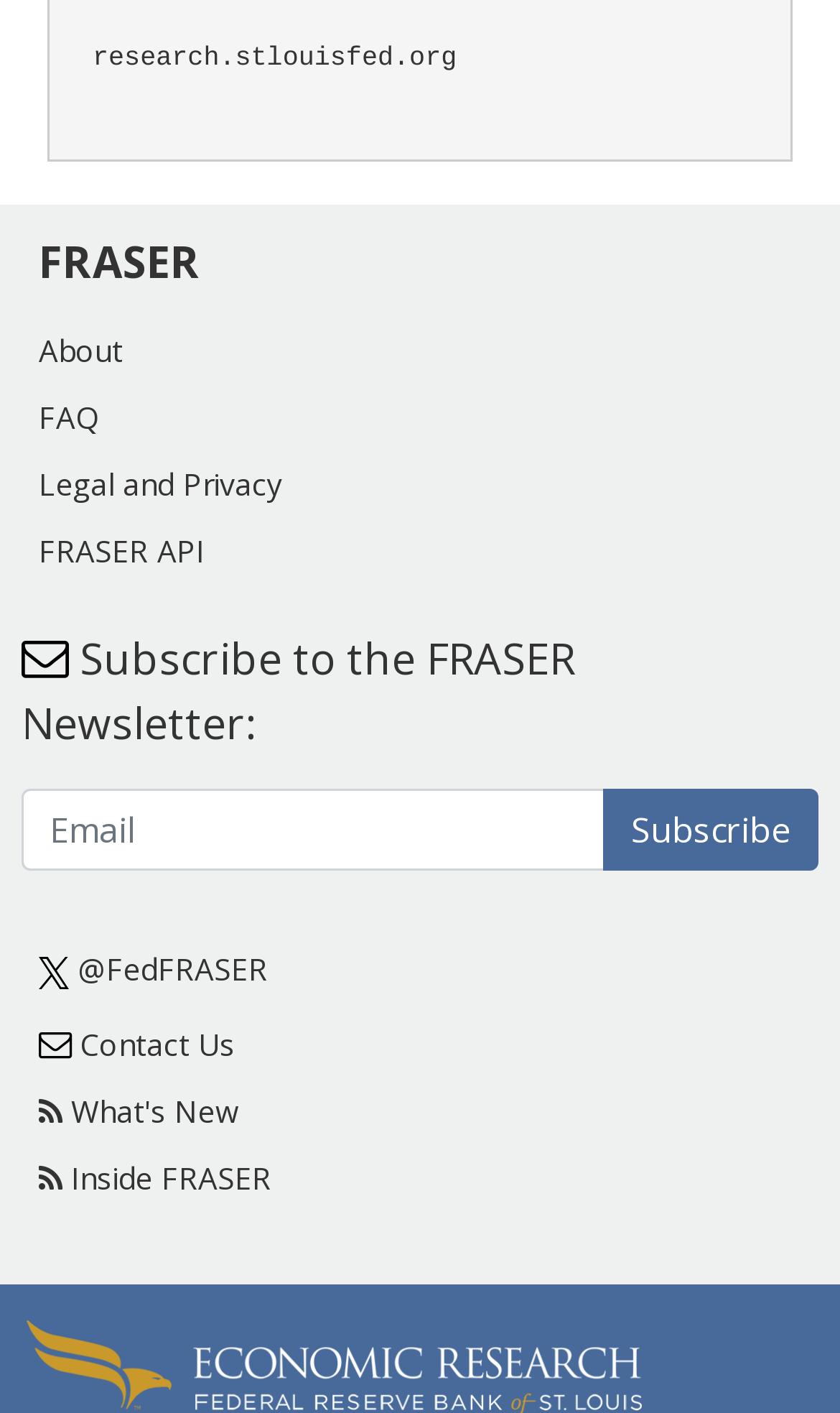Determine the bounding box coordinates of the clickable element to complete this instruction: "Subscribe to the newsletter". Provide the coordinates in the format of four float numbers between 0 and 1, [left, top, right, bottom].

[0.718, 0.559, 0.974, 0.617]